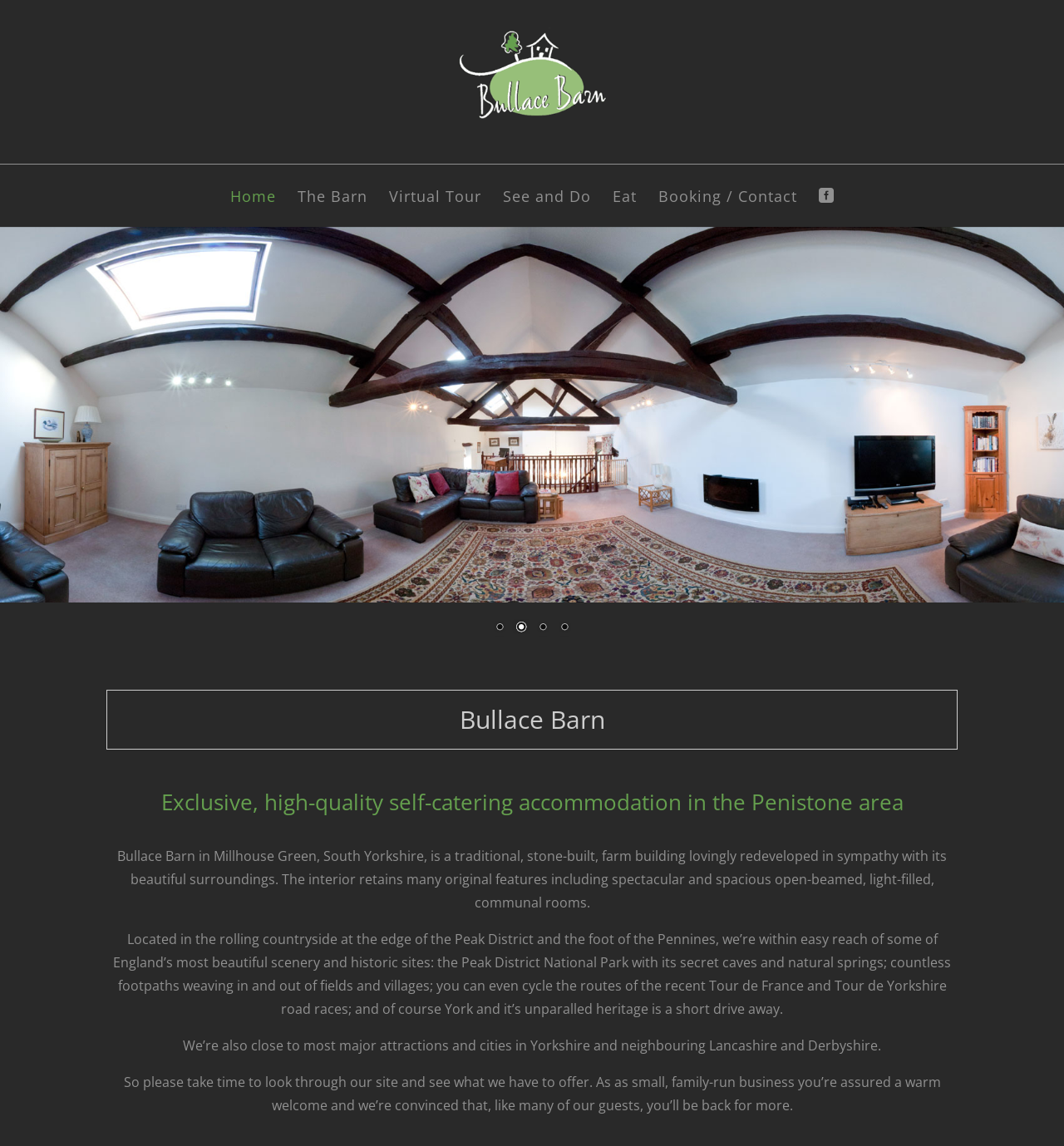What is nearby Bullace Barn?
Refer to the image and provide a detailed answer to the question.

The webpage mentions that Bullace Barn is located near the Peak District National Park, as well as other scenic areas and historic sites, making it an ideal location for exploring Yorkshire and its surroundings.